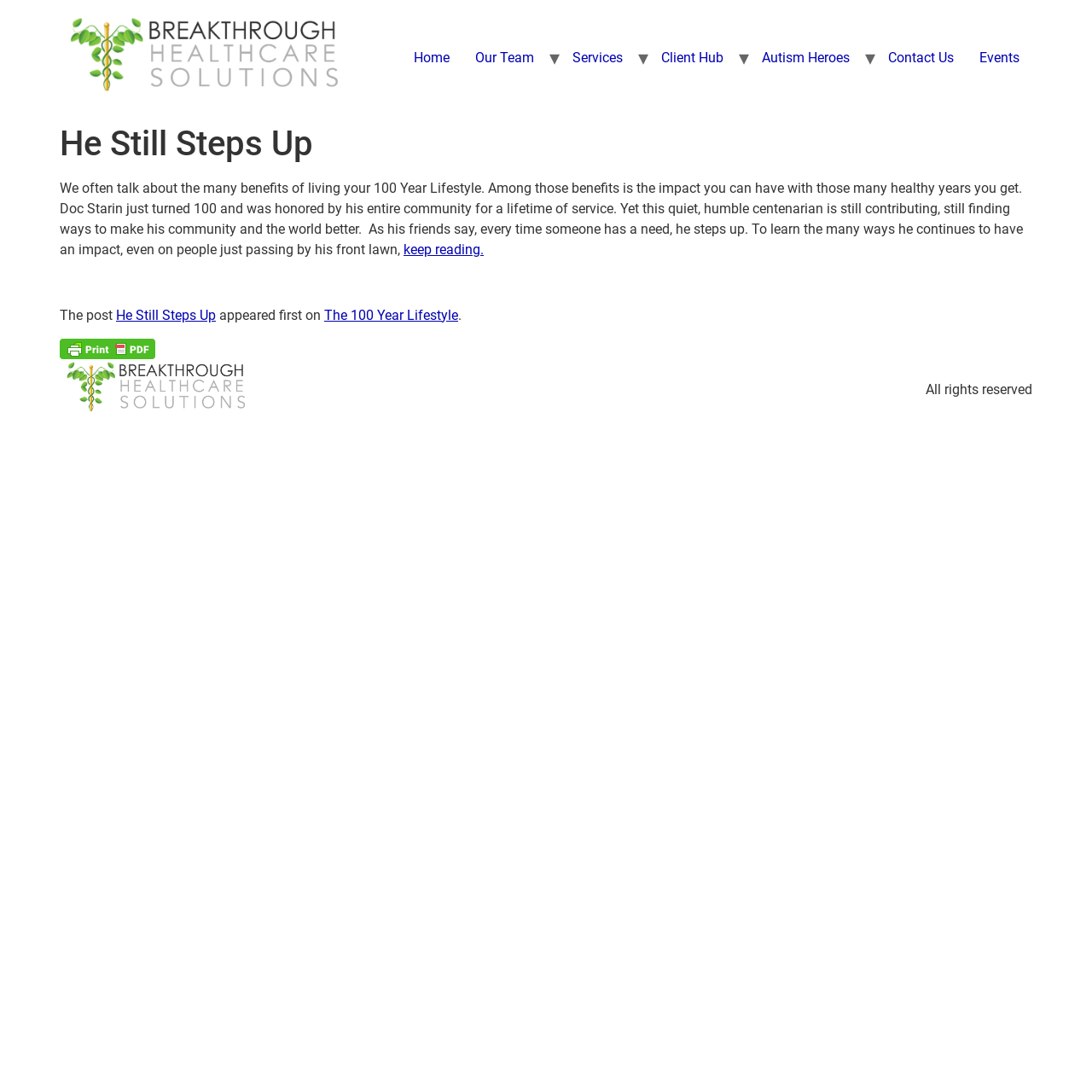What is the name of the article?
Deliver a detailed and extensive answer to the question.

The name of the article can be found in the main content section of the webpage, where it is written as 'He Still Steps Up' in a heading element.